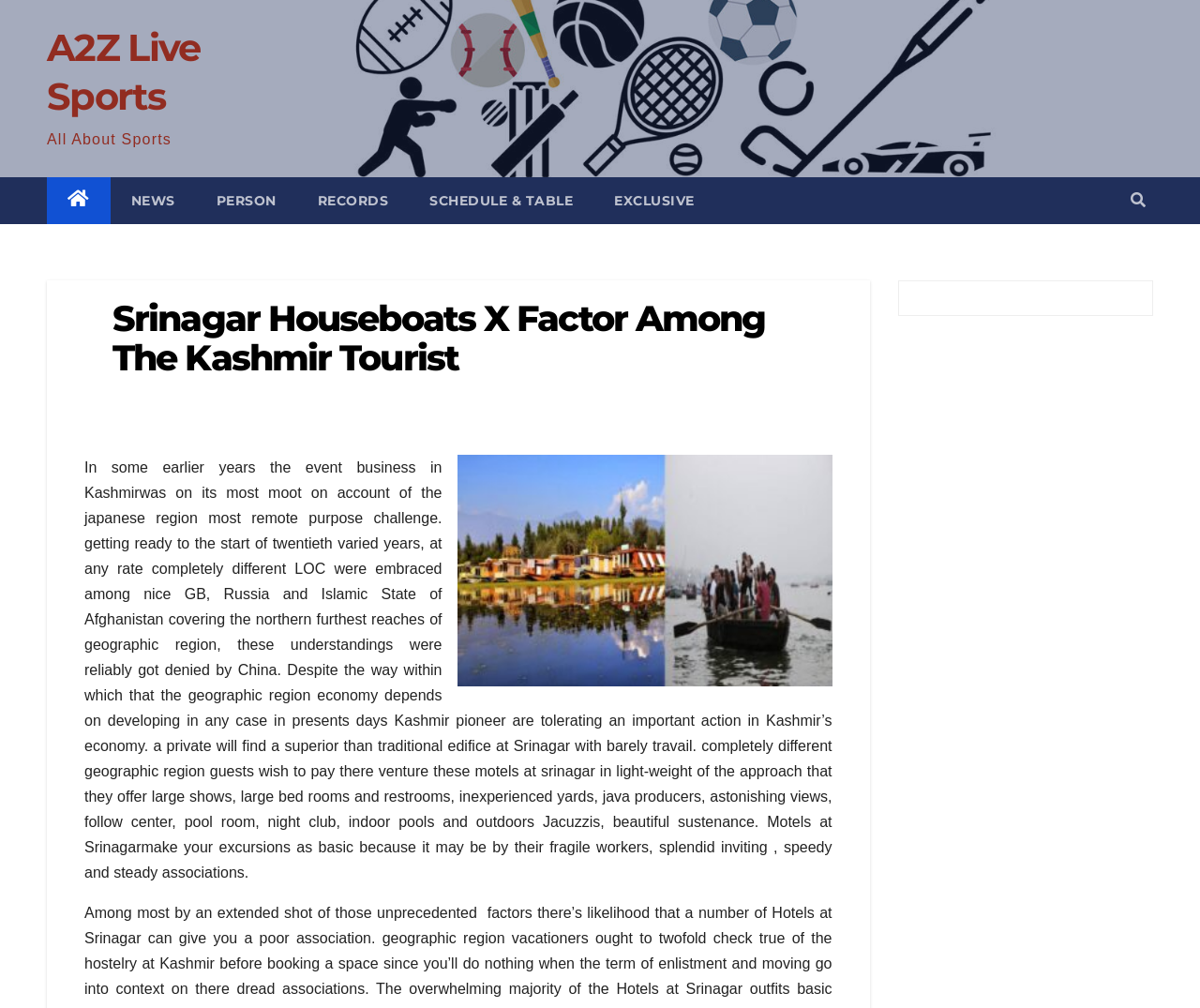Show the bounding box coordinates for the element that needs to be clicked to execute the following instruction: "Open menu". Provide the coordinates in the form of four float numbers between 0 and 1, i.e., [left, top, right, bottom].

[0.942, 0.191, 0.955, 0.207]